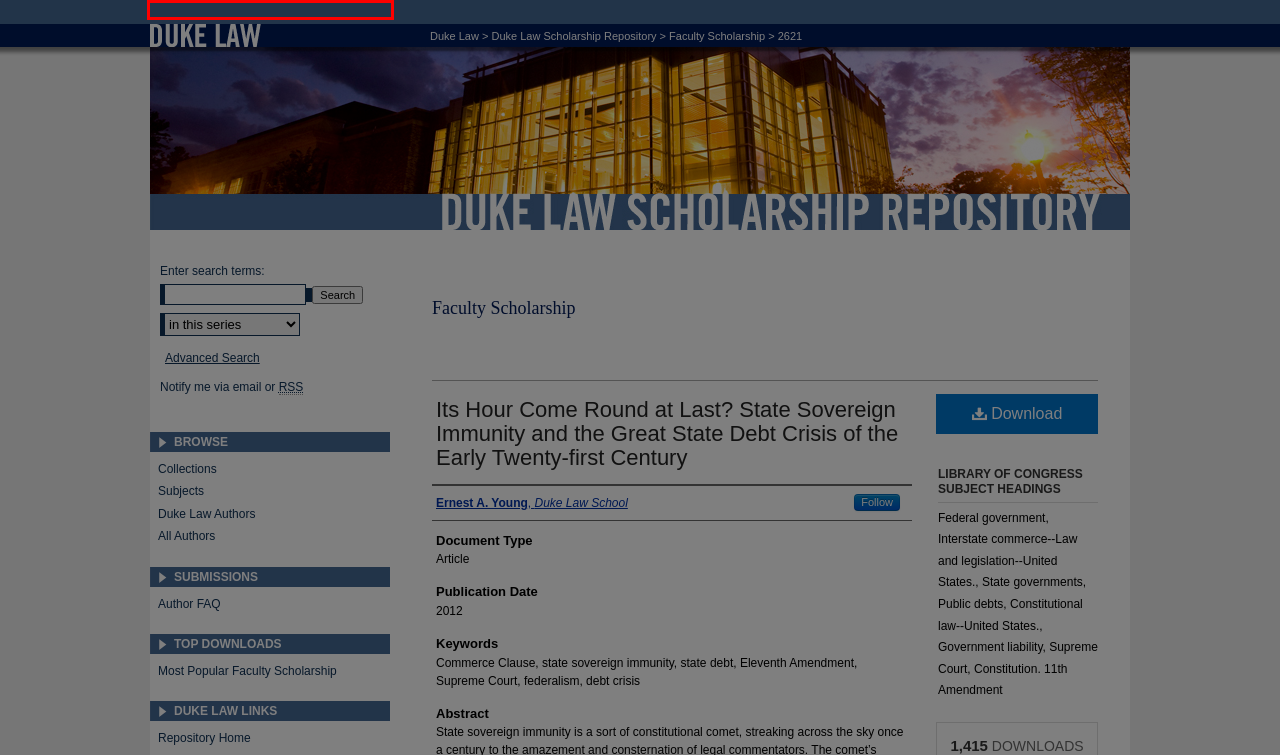You have a screenshot of a webpage with a red bounding box highlighting a UI element. Your task is to select the best webpage description that corresponds to the new webpage after clicking the element. Here are the descriptions:
A. Duke Law School Authors | Duke Law Scholarship Repository | Duke Law Research
B. Digital Commons Network: Error
C. Faculty Scholarship: Custom Email Notifications and RSS
D. Duke University School of Law
E. Browse by Collection | Duke Law Scholarship Repository | Duke Law Research
F. Browse by Author | Duke Law Scholarship Repository | Duke Law Research
G. Duke Law Scholarship Repository | Duke Law Research
H. Search

D